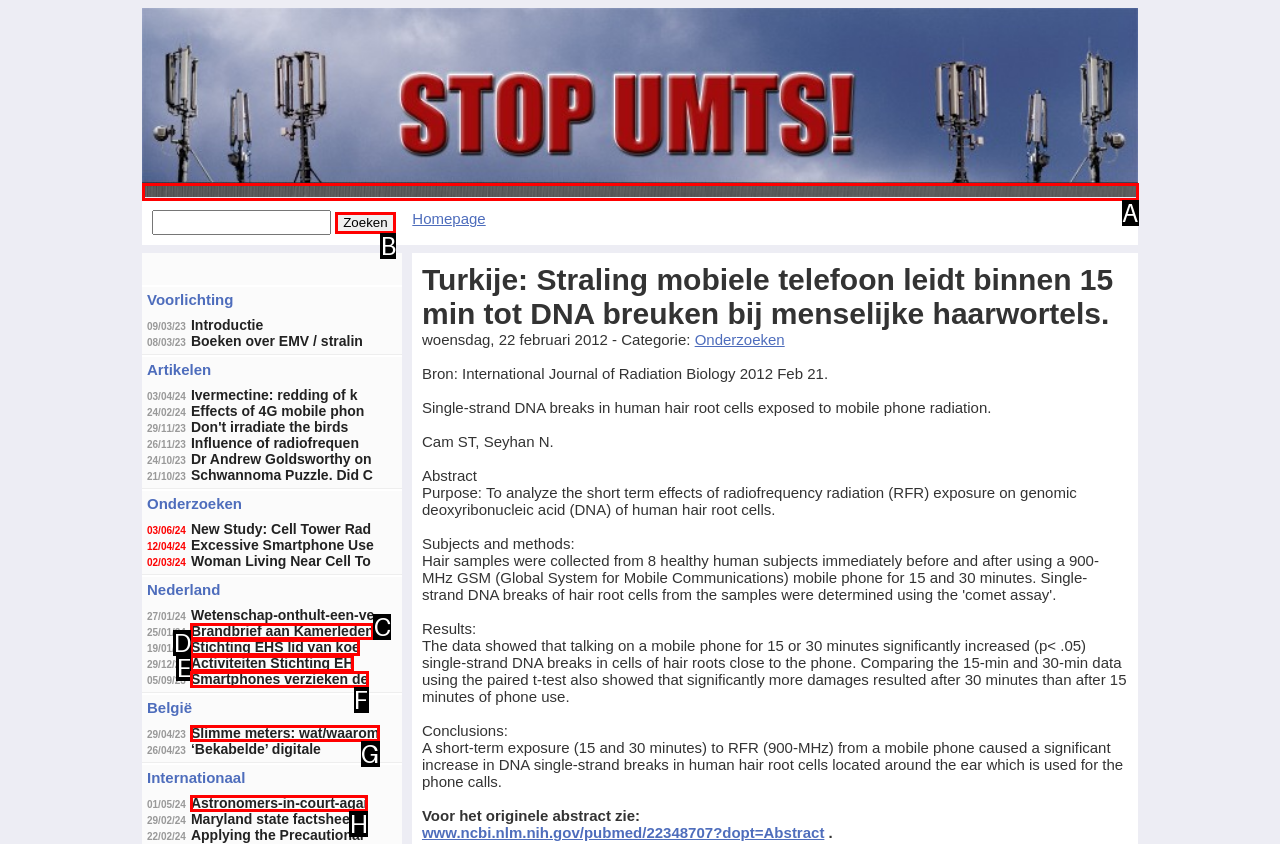Identify the letter of the option that best matches the following description: Stichting EHS lid van koe. Respond with the letter directly.

D